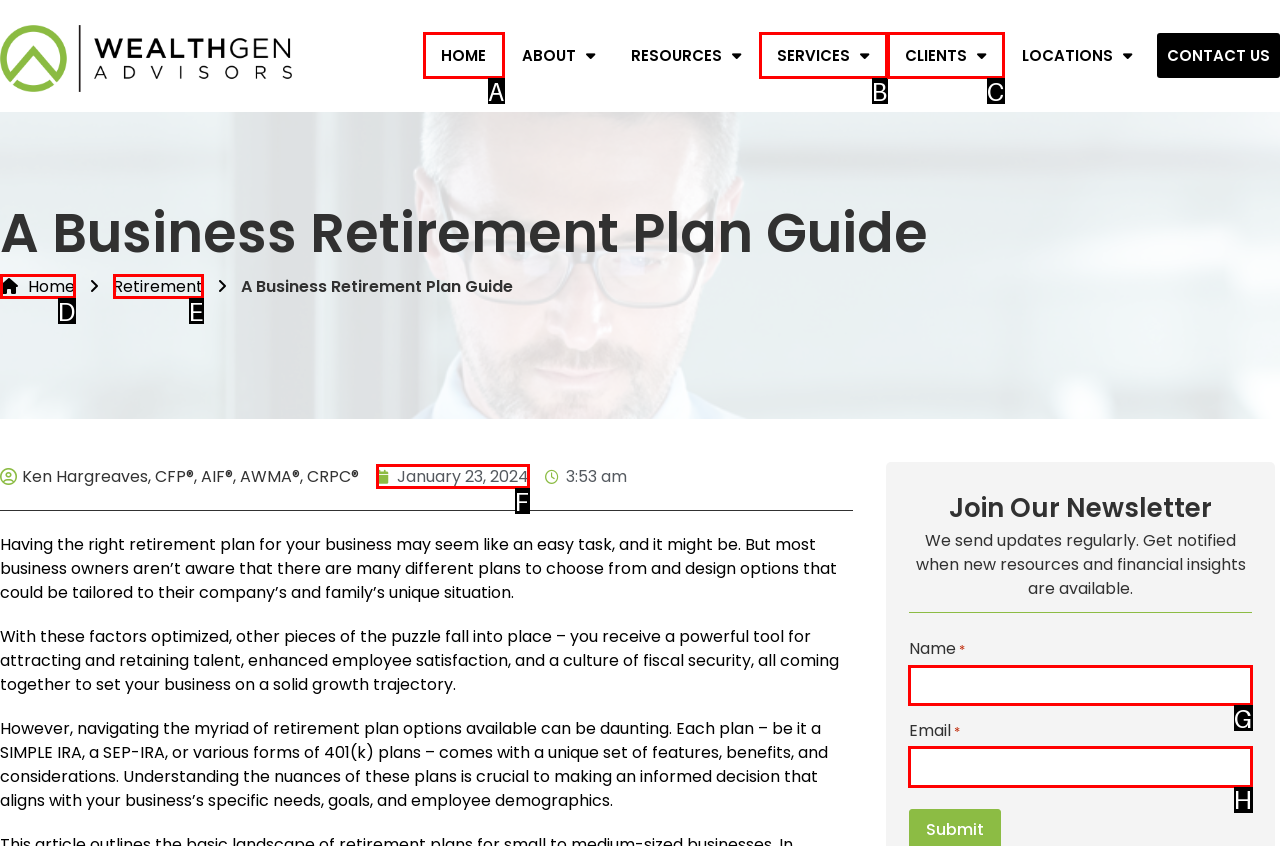Tell me which one HTML element best matches the description: January 23, 2024 Answer with the option's letter from the given choices directly.

F